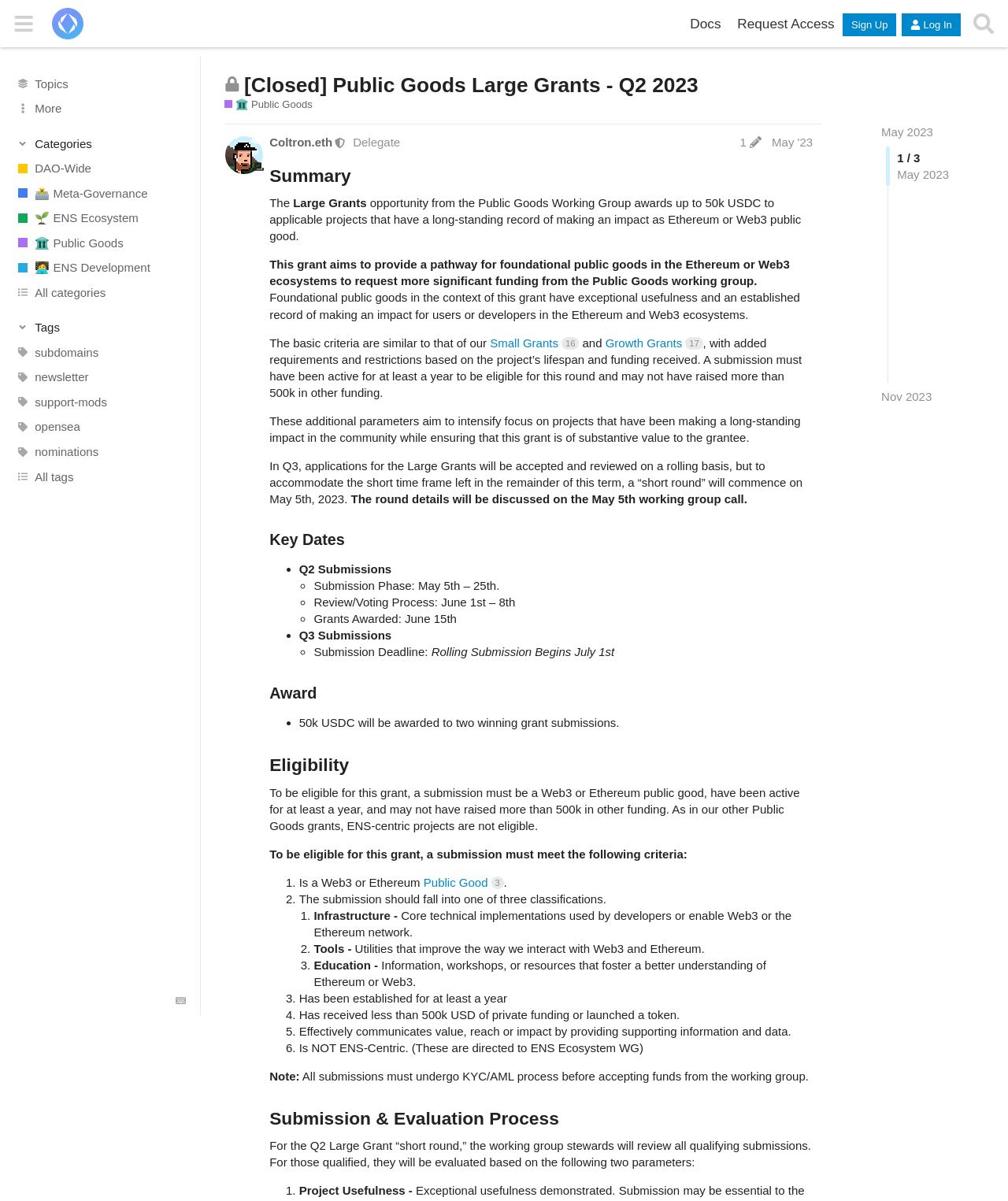Observe the image and answer the following question in detail: What is the review and voting process timeline?

As mentioned in the Key Dates section, the review and voting process for the Large Grants opportunity will take place from June 1st to 8th.